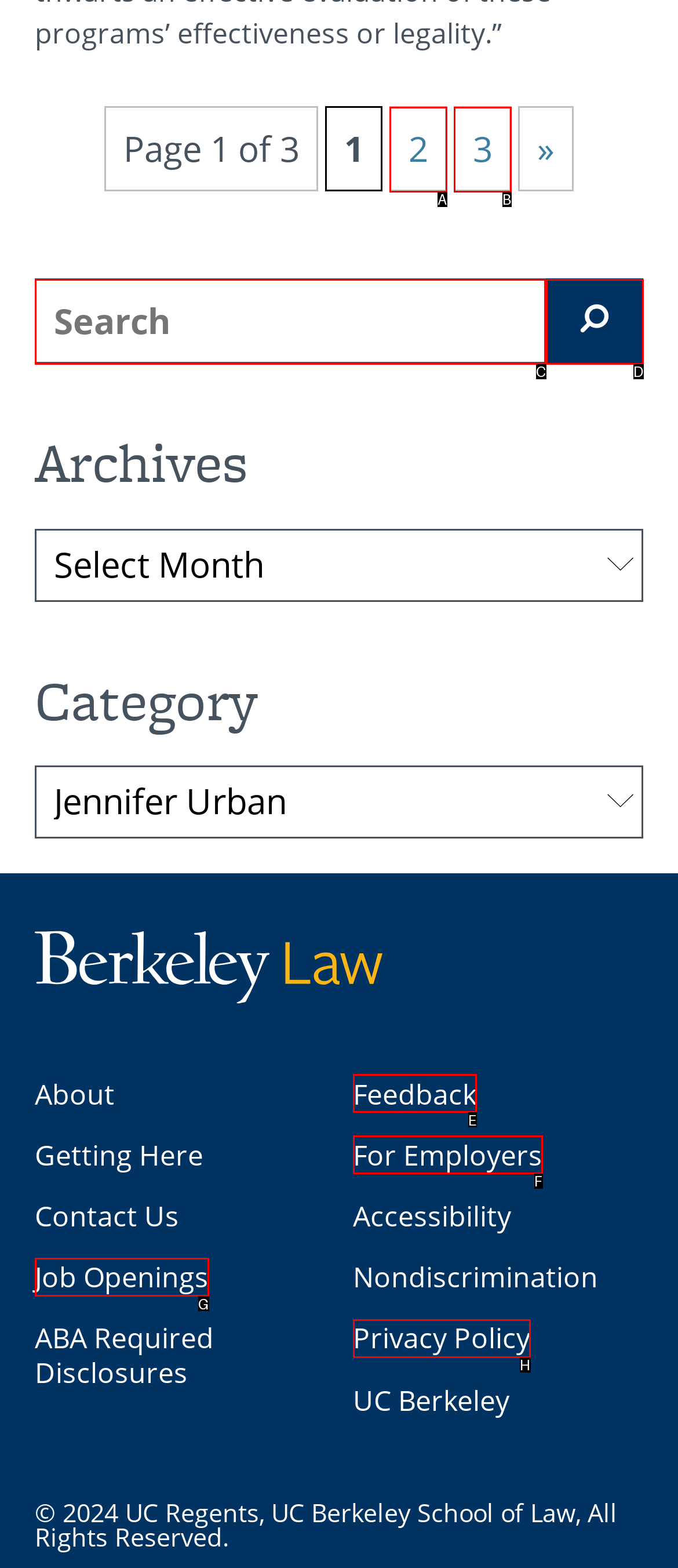Choose the HTML element that best fits the description: Cordis Logo. Answer with the option's letter directly.

None